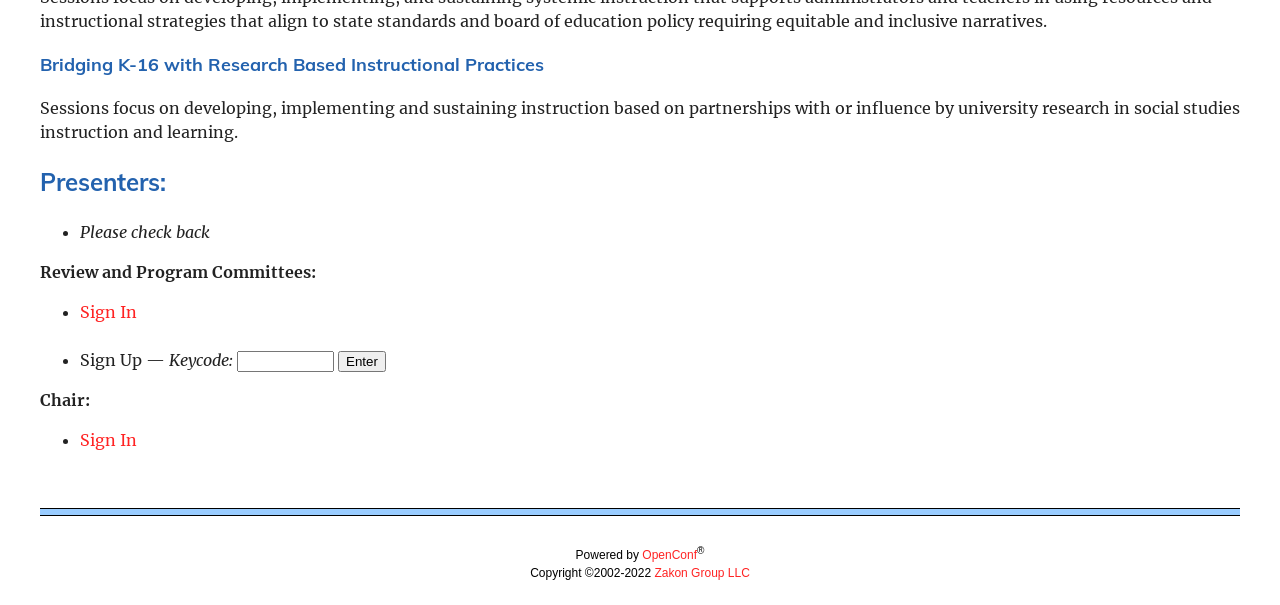Who is the chair?
Using the visual information, respond with a single word or phrase.

Not specified